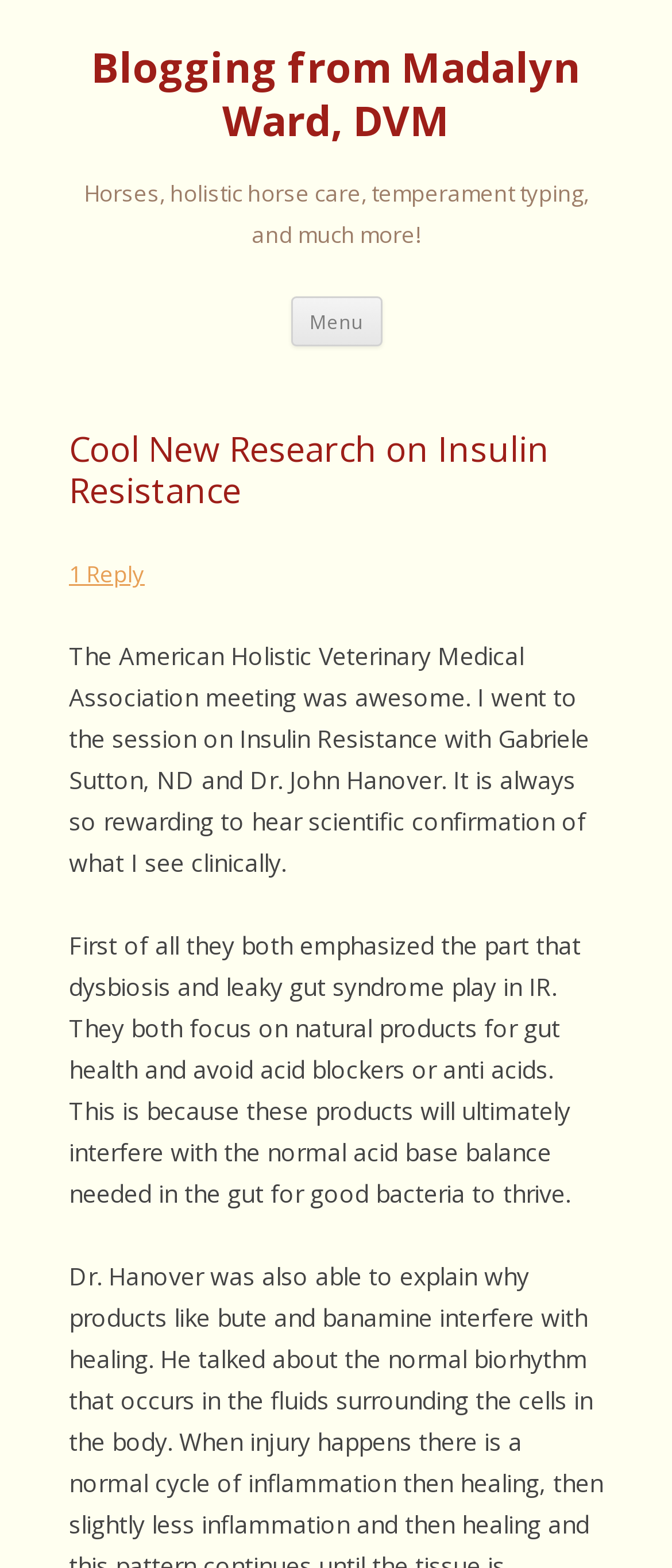Please locate and retrieve the main header text of the webpage.

Blogging from Madalyn Ward, DVM